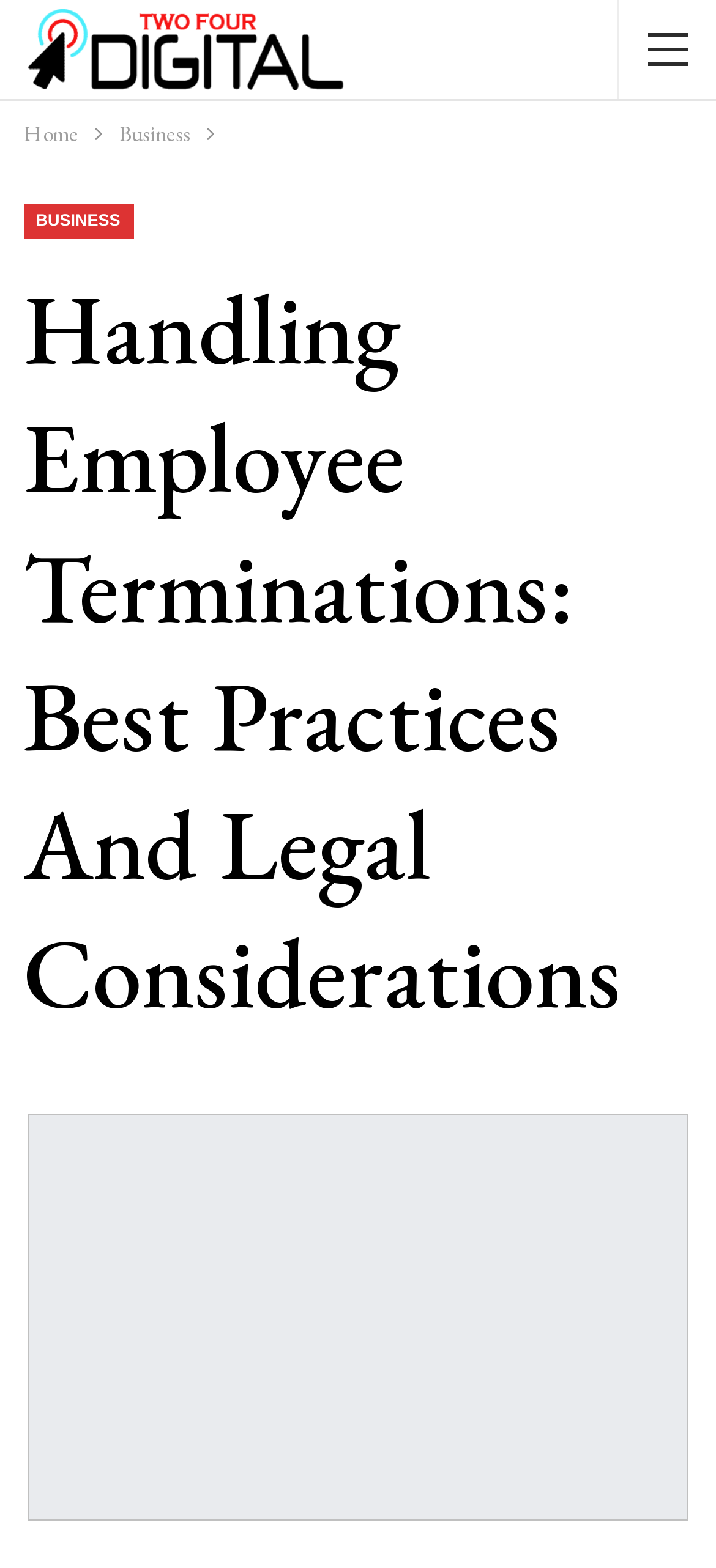What is the company name in the logo?
Analyze the screenshot and provide a detailed answer to the question.

By looking at the image at the top of the webpage, I can see the company logo with the text 'Two Four Digital - Discover It Services Benefits'. Therefore, the company name in the logo is 'Two Four Digital'.